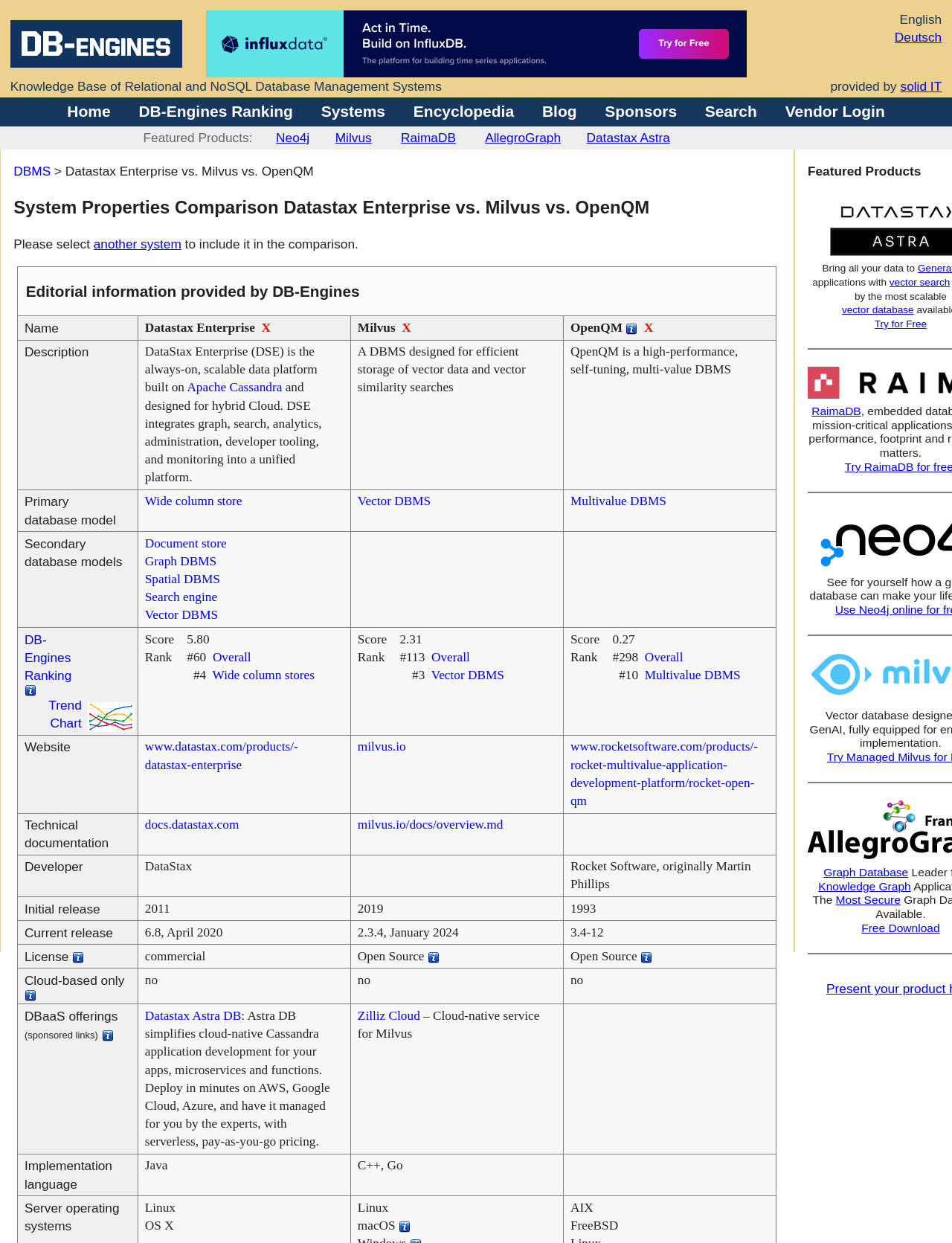Please find the bounding box coordinates of the clickable region needed to complete the following instruction: "Go to Home". The bounding box coordinates must consist of four float numbers between 0 and 1, i.e., [left, top, right, bottom].

[0.071, 0.083, 0.116, 0.097]